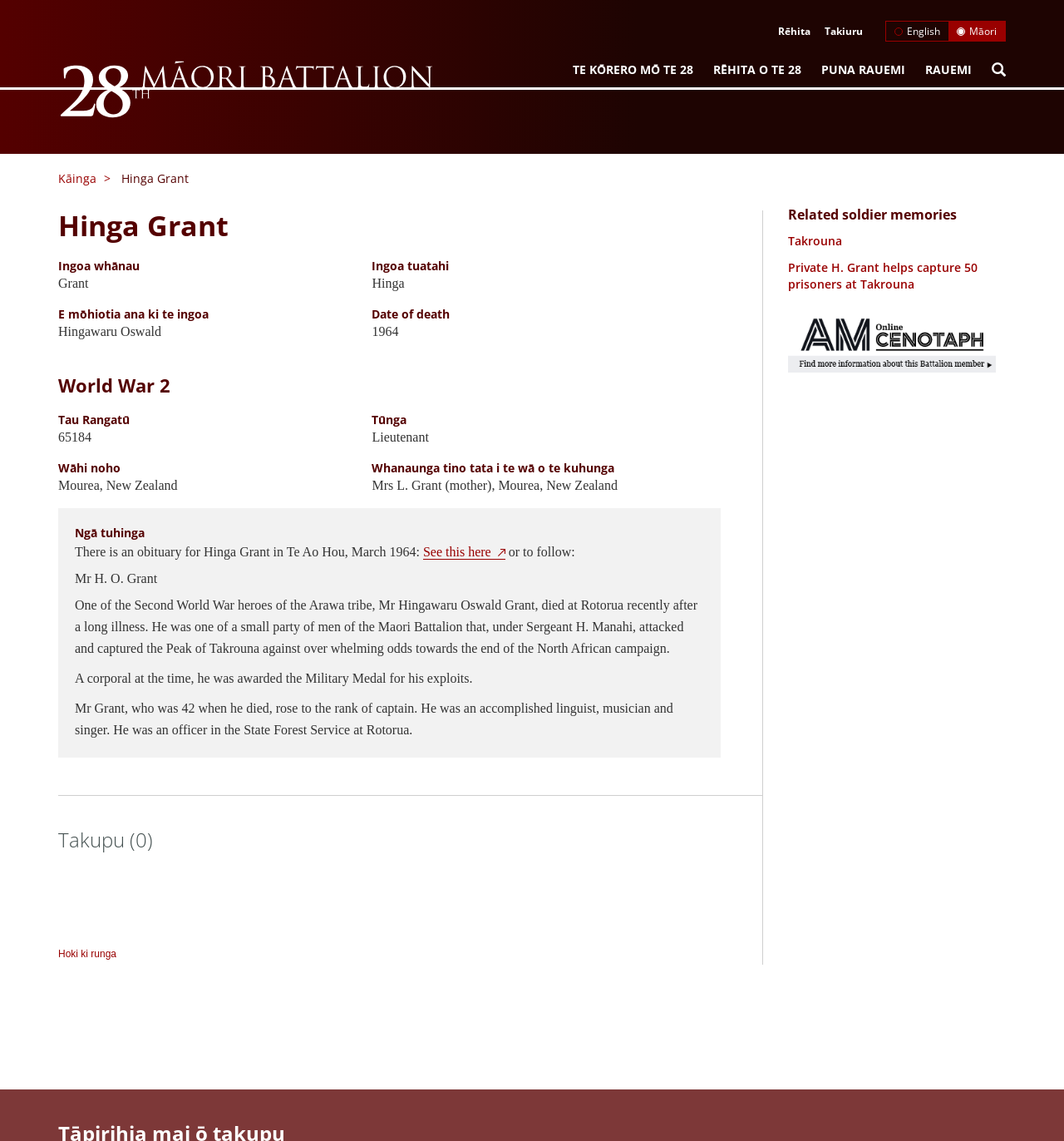Determine the bounding box of the UI component based on this description: "Te Kōrero mō te 28". The bounding box coordinates should be four float values between 0 and 1, i.e., [left, top, right, bottom].

[0.53, 0.054, 0.659, 0.069]